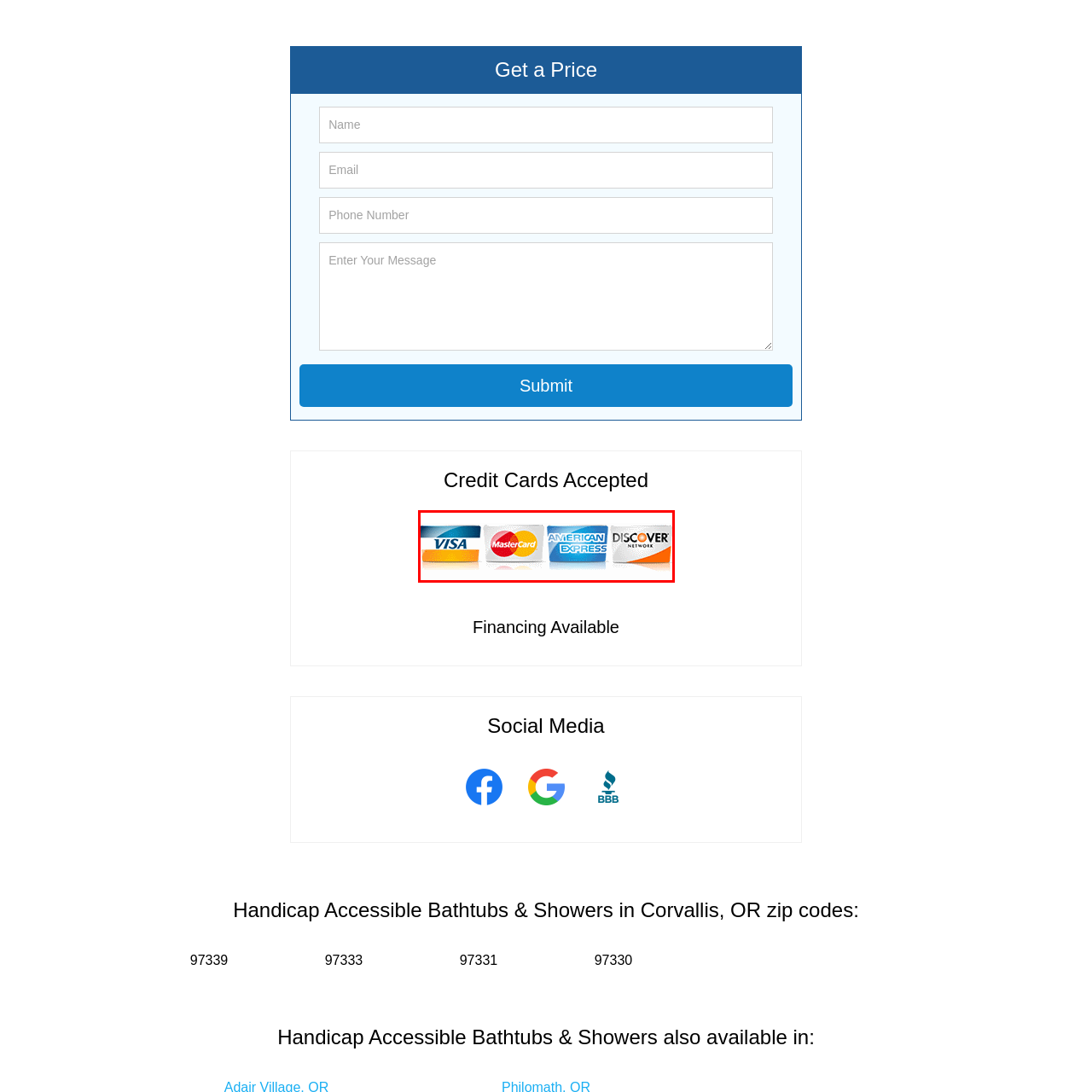Write a thorough description of the contents of the image marked by the red outline.

The image showcases a series of credit card logos, representing the various payment options accepted by a service. From left to right, the logos include Visas, MasterCard, American Express, and Discover. These recognizably branded cards symbolize a broad accessibility for customers, allowing them to choose their preferred payment method for transactions. This image situates itself under a heading stating "Credit Cards Accepted," emphasizing the business's commitment to providing convenient and flexible payment solutions to its clientele.